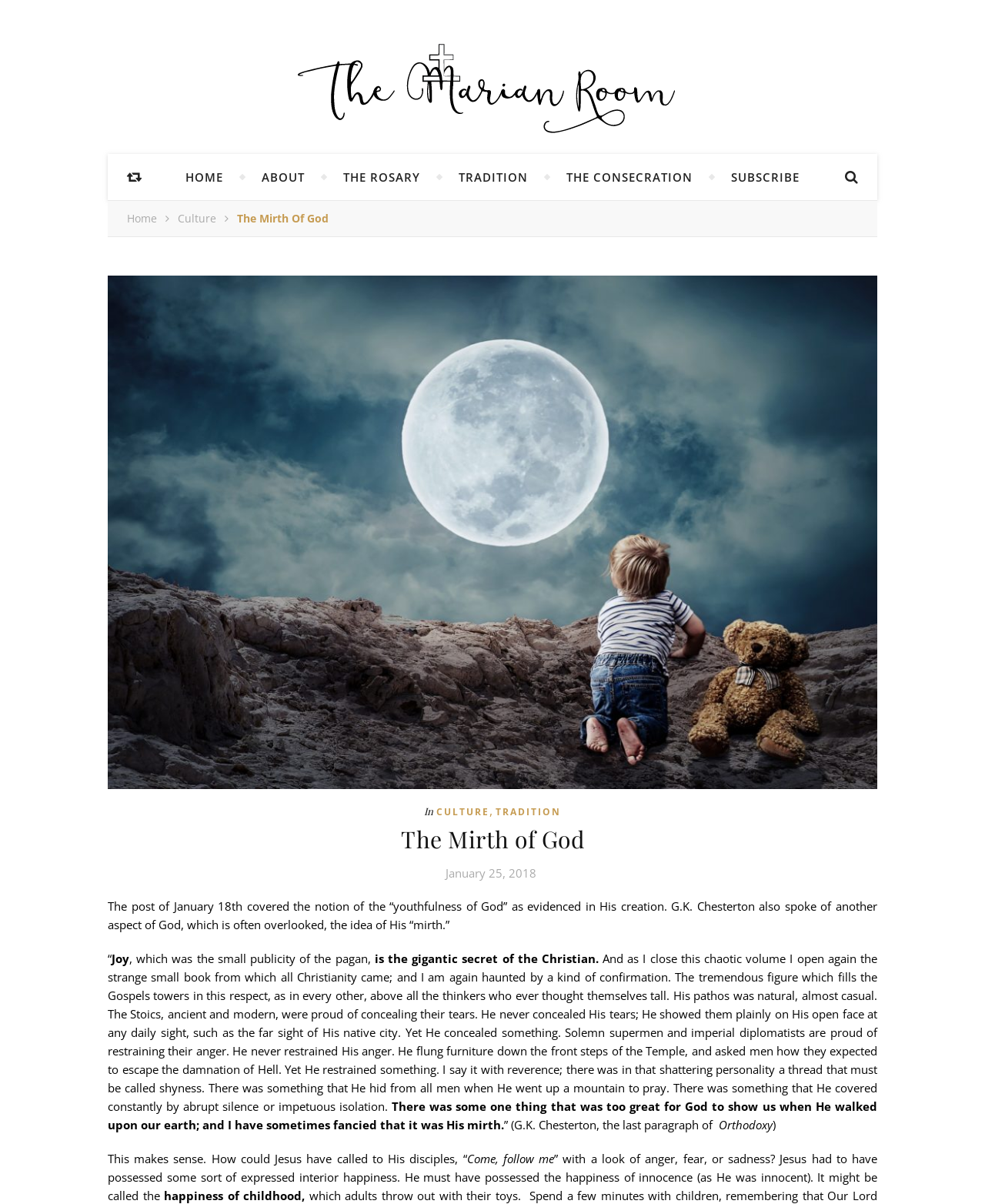Identify and extract the main heading of the webpage.

The Mirth of God